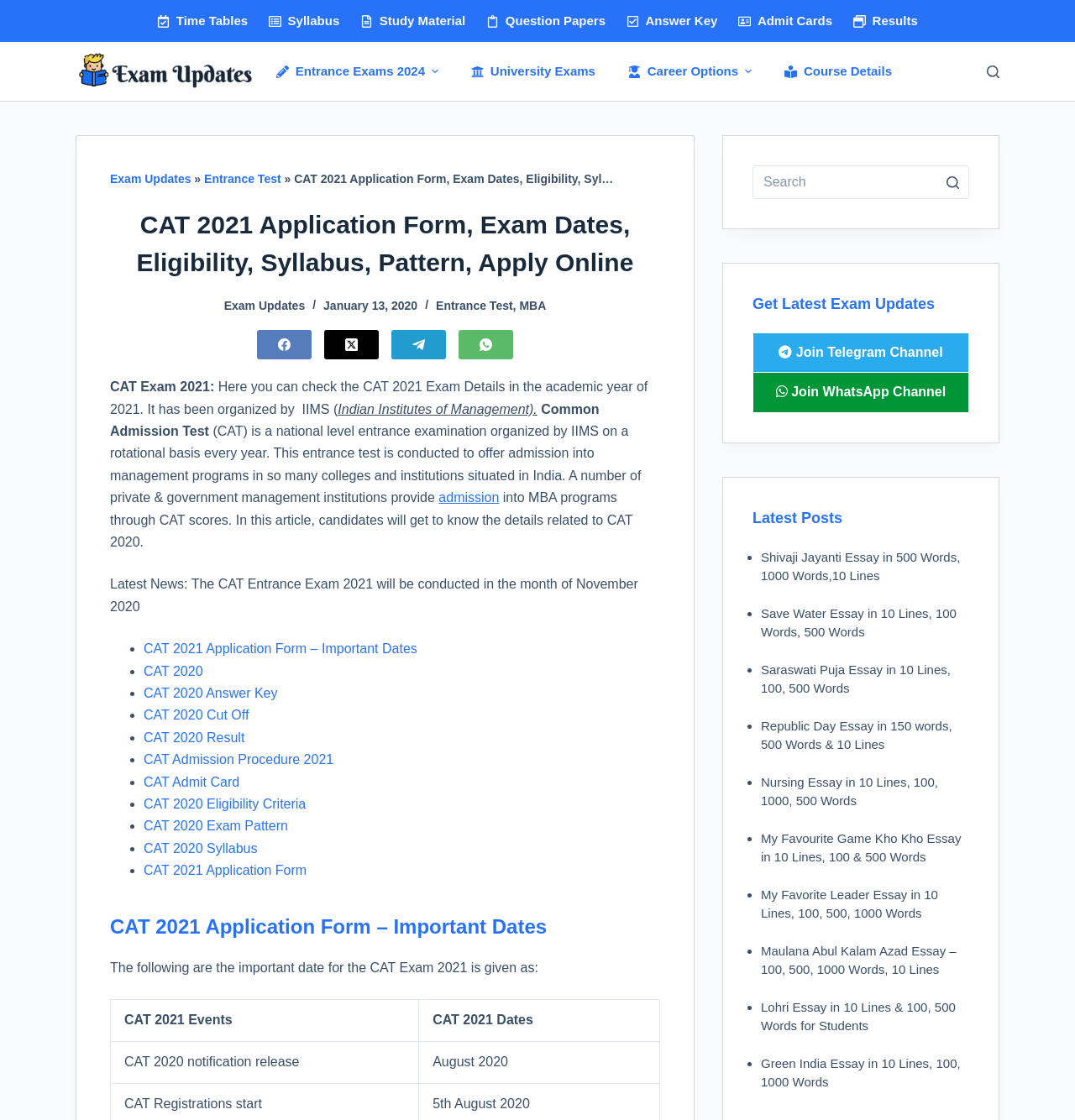Please determine the bounding box coordinates of the element to click on in order to accomplish the following task: "Go to the 'CAT 2020 Result' page". Ensure the coordinates are four float numbers ranging from 0 to 1, i.e., [left, top, right, bottom].

[0.134, 0.652, 0.228, 0.665]